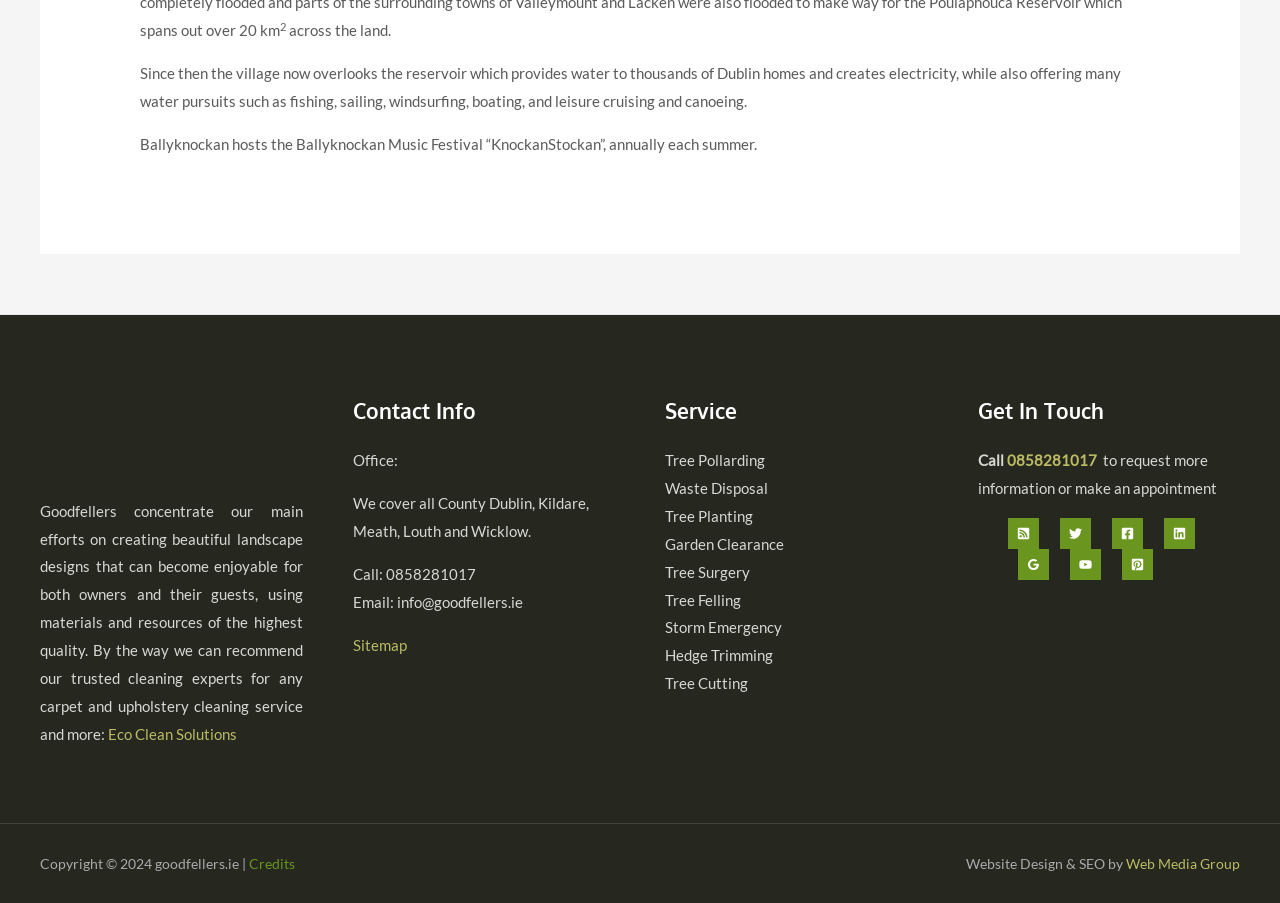Please answer the following question using a single word or phrase: Who designed the website of Goodfellers?

Web Media Group